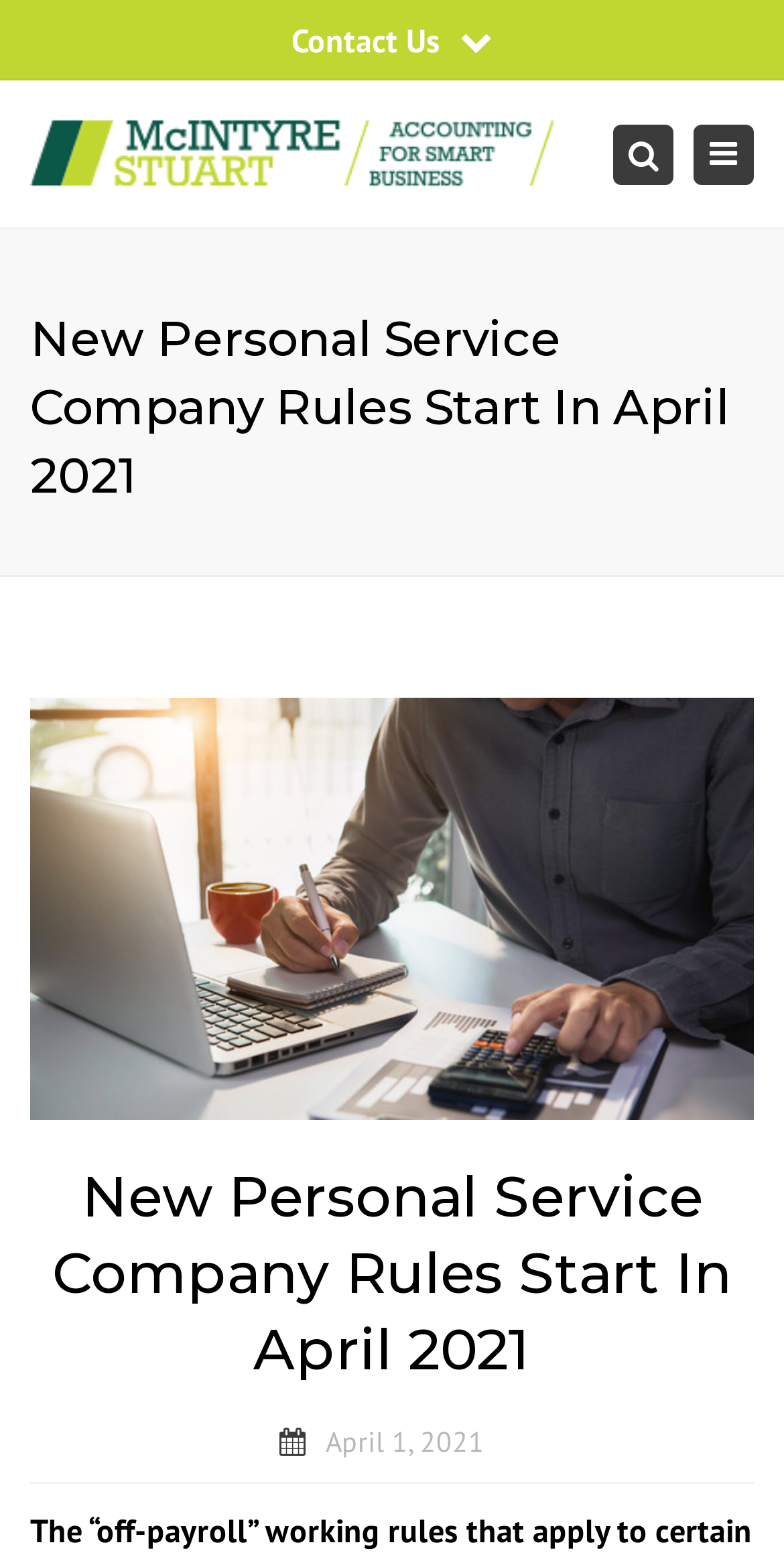Please determine the primary heading and provide its text.

New Personal Service Company Rules Start In April 2021